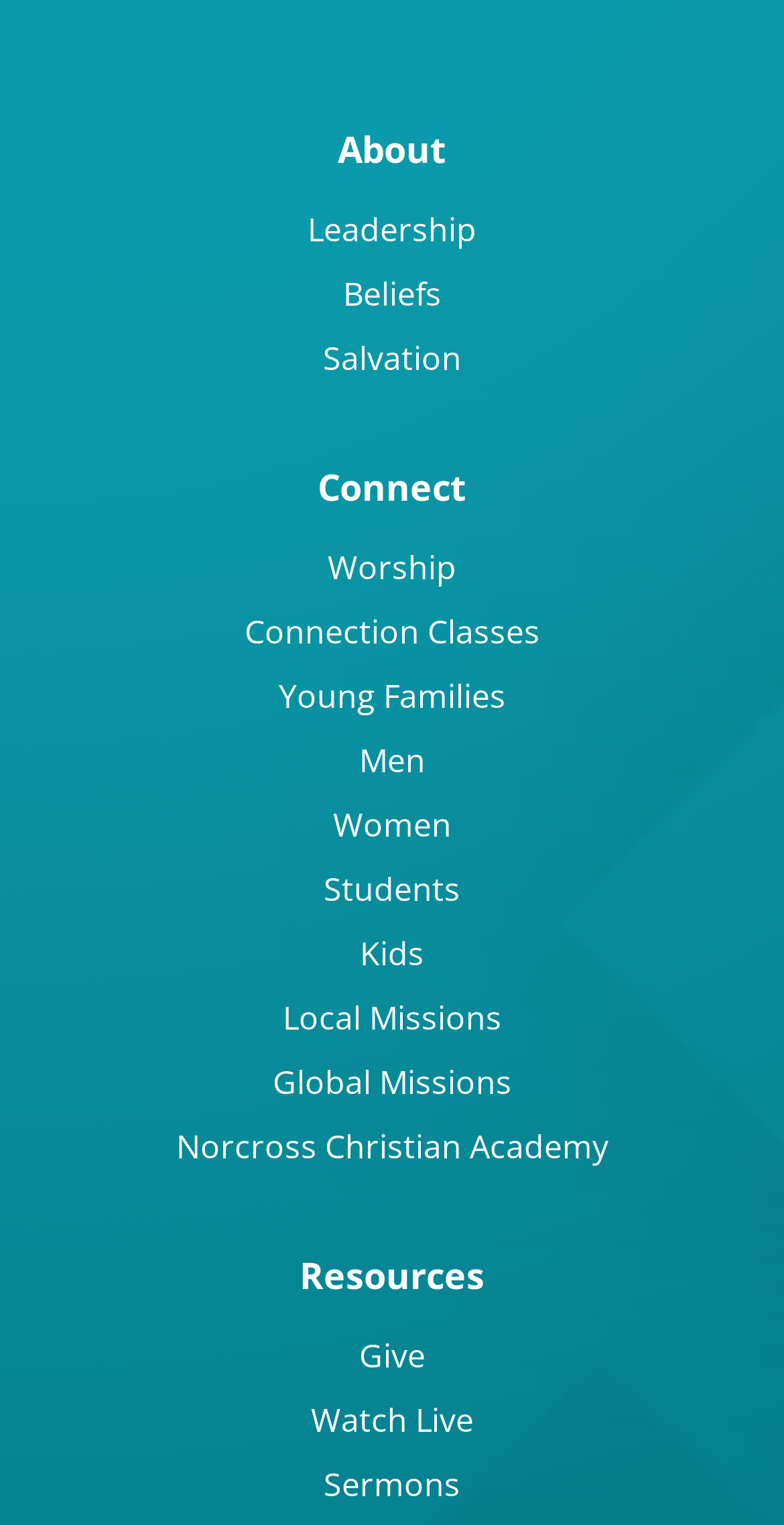Please identify the bounding box coordinates of the region to click in order to complete the given instruction: "View Leadership". The coordinates should be four float numbers between 0 and 1, i.e., [left, top, right, bottom].

[0.392, 0.136, 0.608, 0.165]